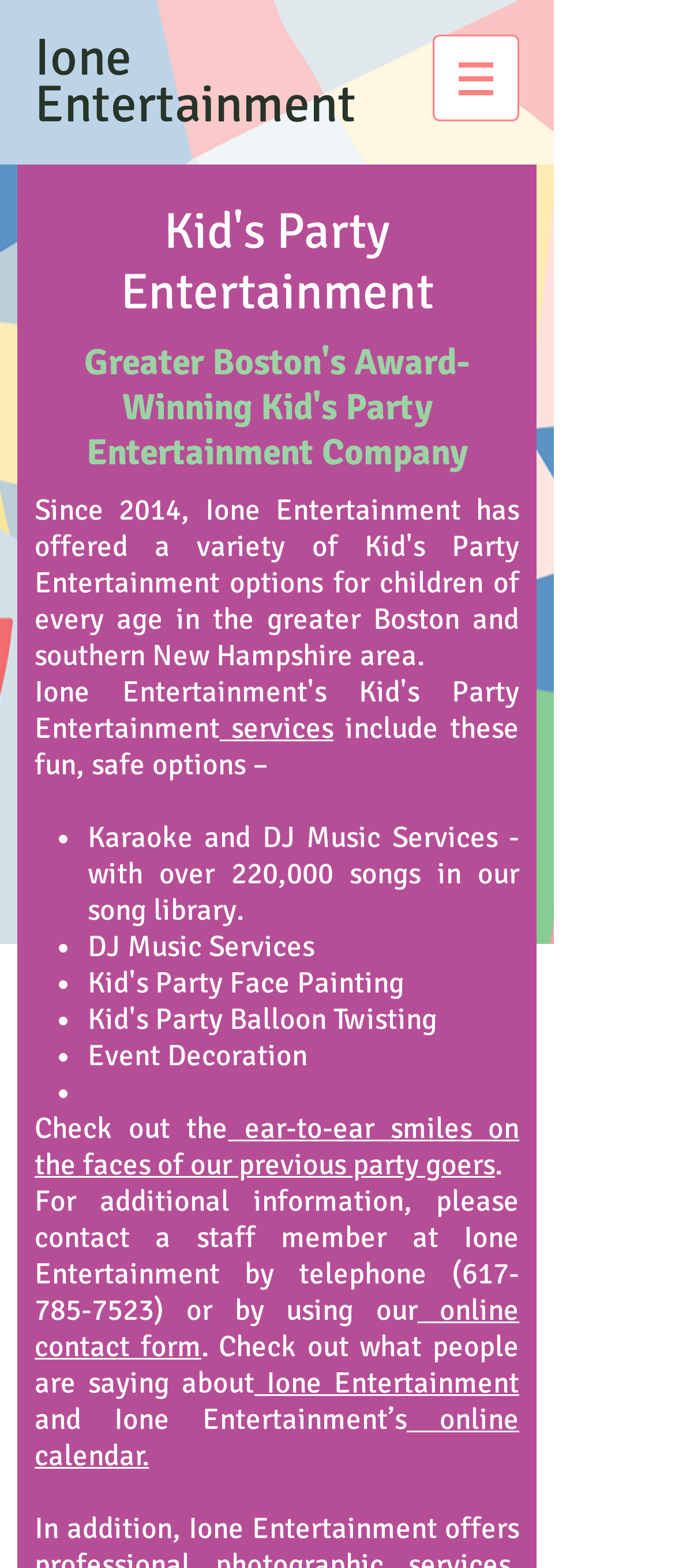Can you give a detailed response to the following question using the information from the image? What can I check out on the webpage?

On the webpage, there is a link with the text 'ear-to-ear smiles on the faces of our previous party goers', which suggests that I can check out the happy faces of children who have attended parties organized by Ione Entertainment.